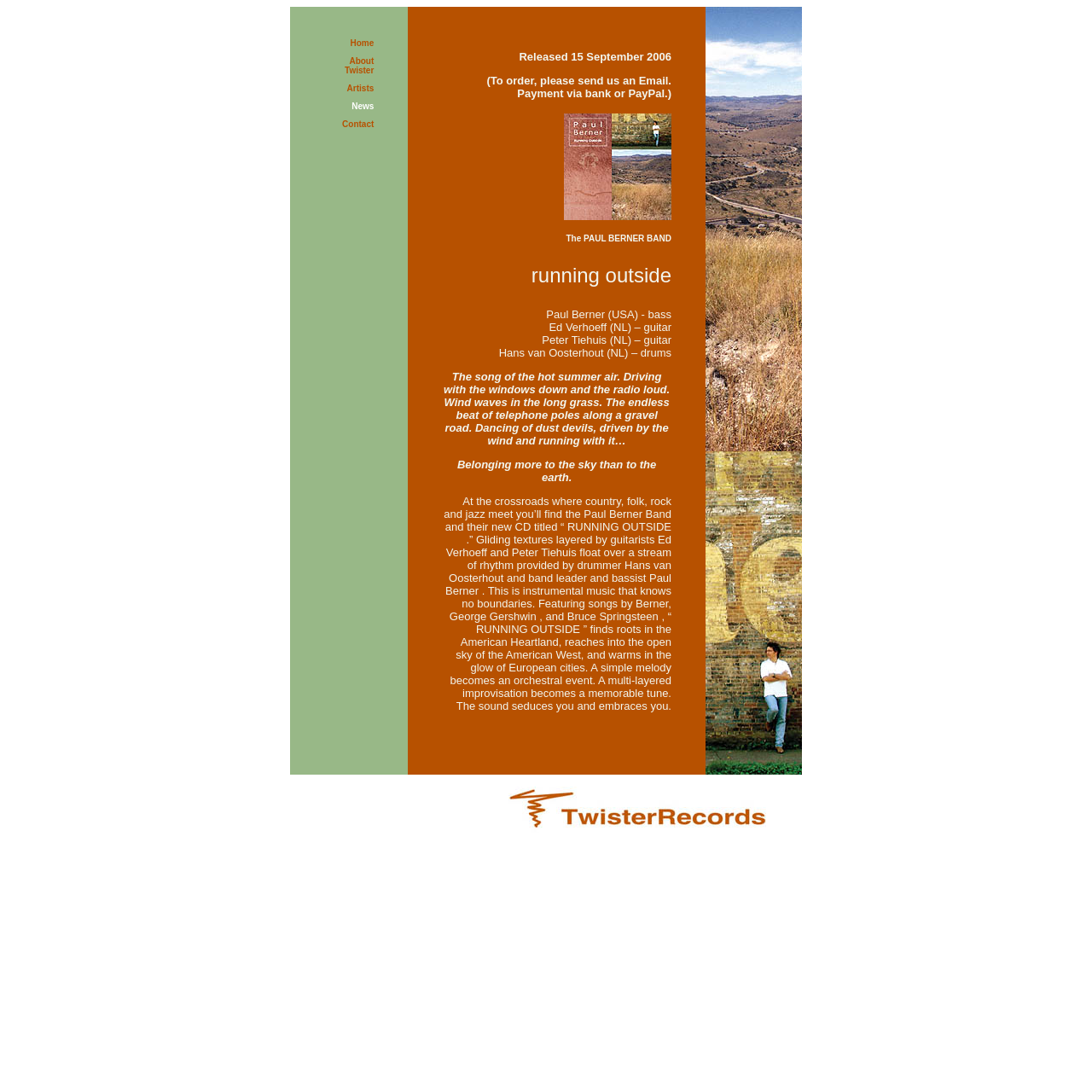Predict the bounding box of the UI element based on this description: "About Twister".

[0.316, 0.052, 0.342, 0.069]